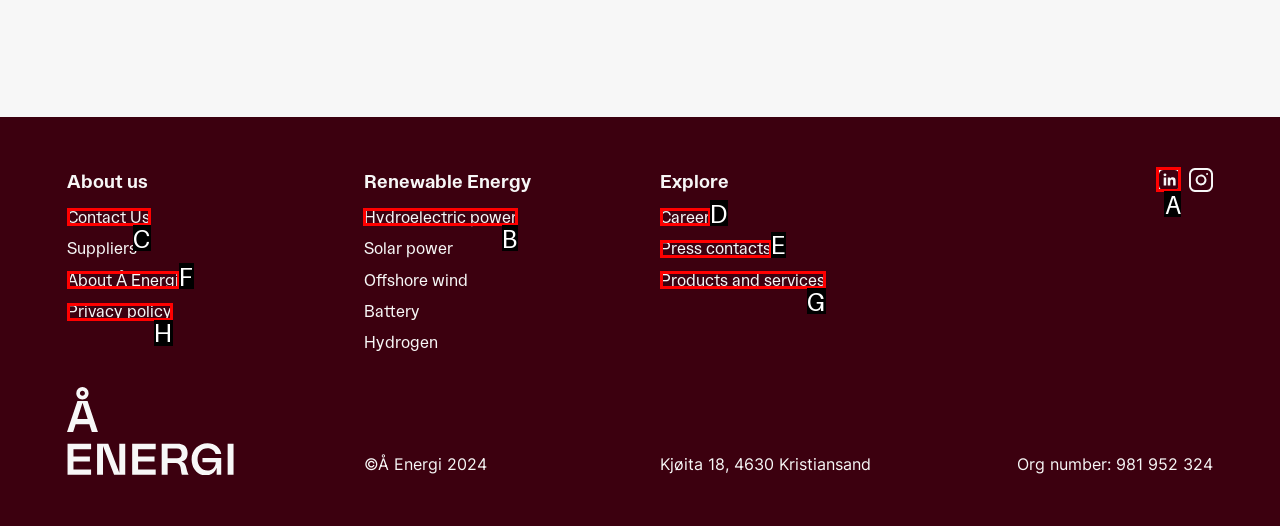Identify the correct option to click in order to complete this task: Explore Hydroelectric power
Answer with the letter of the chosen option directly.

B